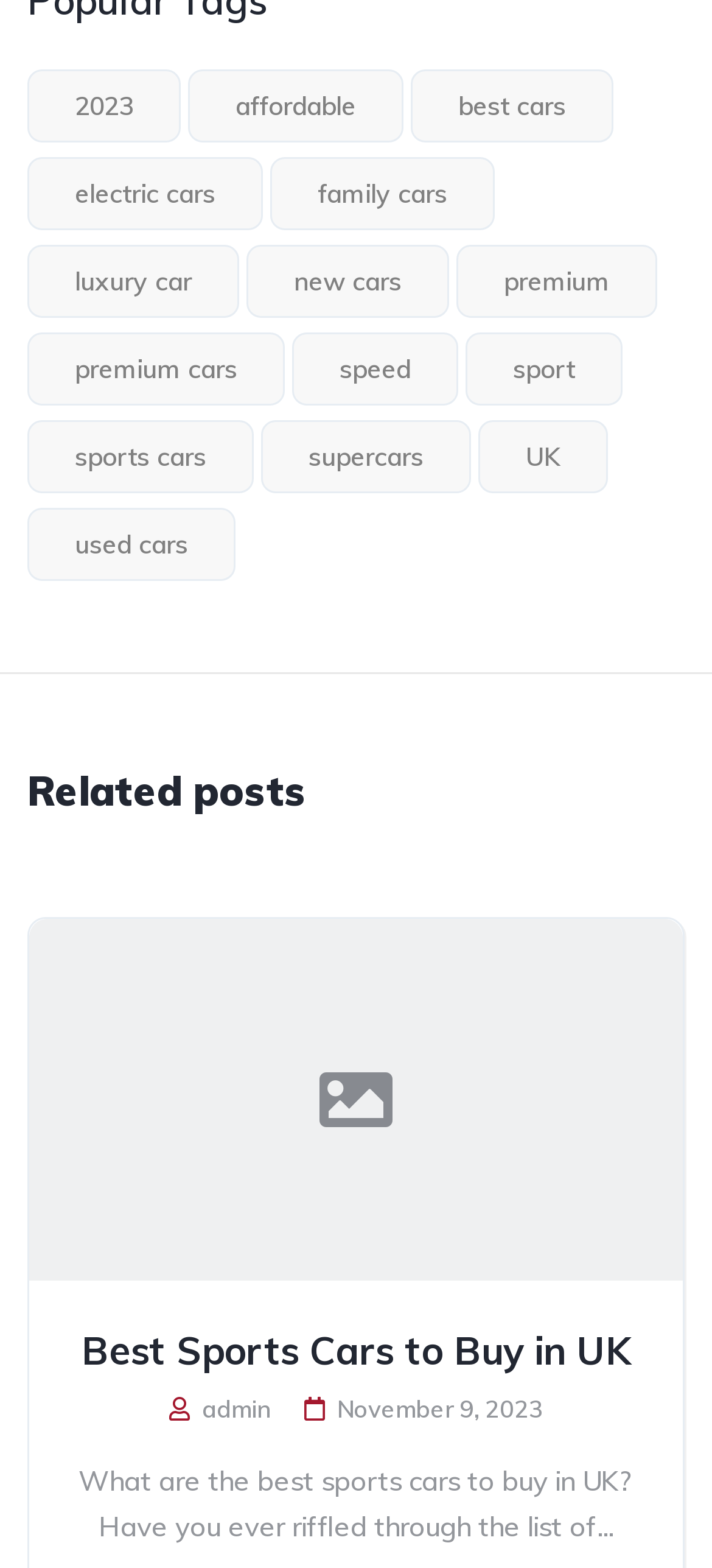Give the bounding box coordinates for this UI element: "speed". The coordinates should be four float numbers between 0 and 1, arranged as [left, top, right, bottom].

[0.41, 0.211, 0.644, 0.258]